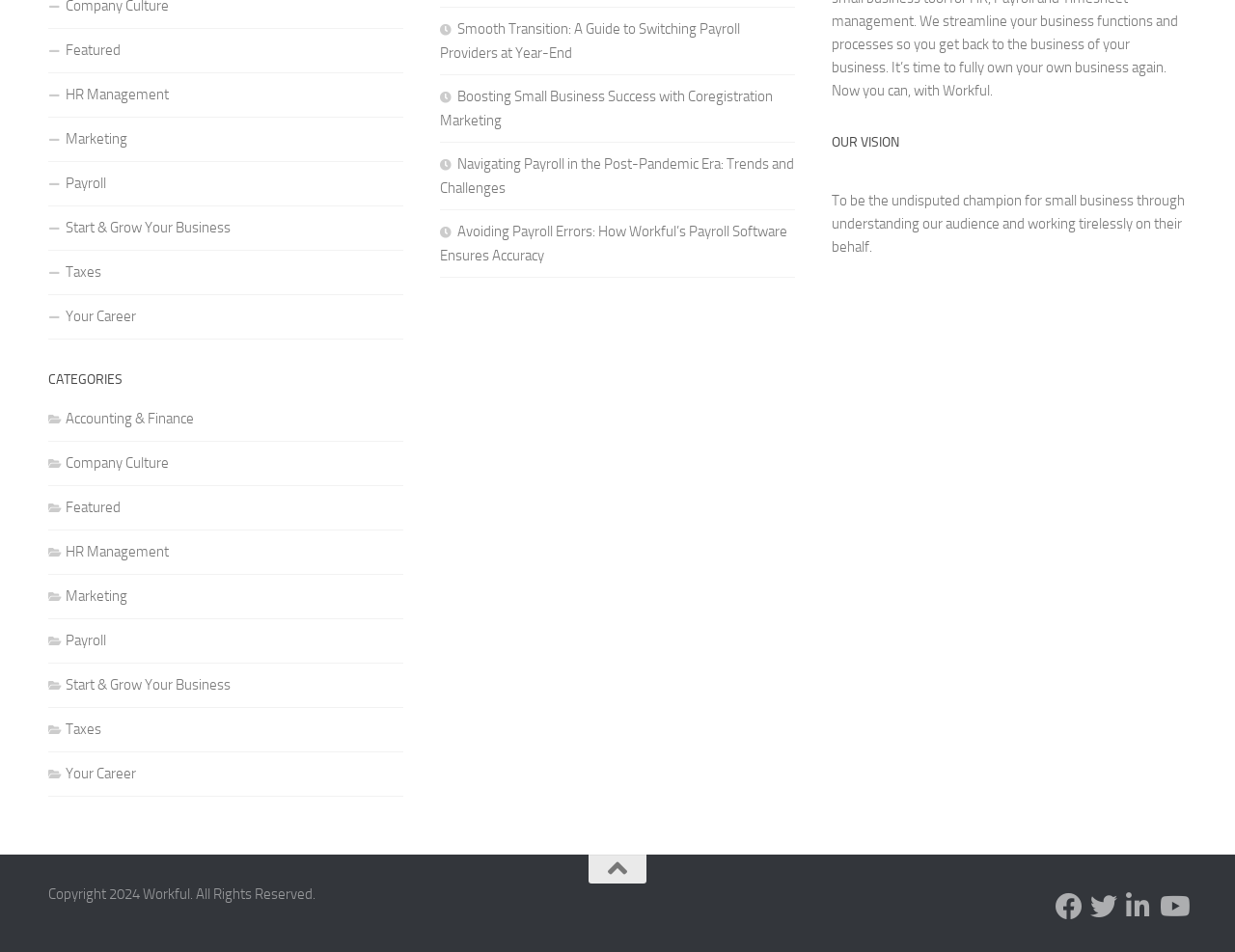What is the topic of the first article on this webpage?
Respond to the question with a well-detailed and thorough answer.

The first article on this webpage is titled 'Smooth Transition: A Guide to Switching Payroll Providers at Year-End', which suggests that it provides guidance on transitioning payroll providers at the end of the year.